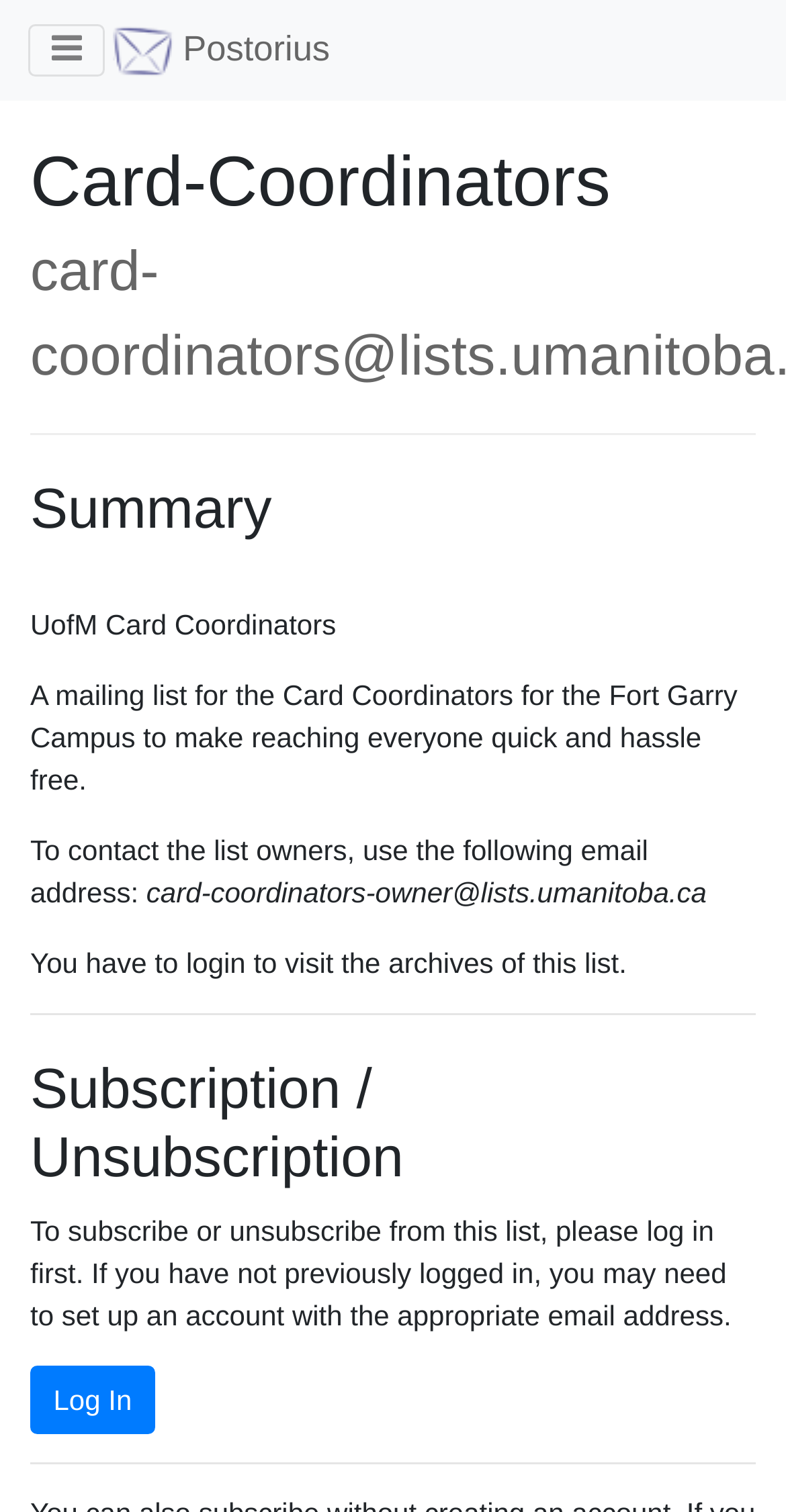Locate the bounding box of the UI element described by: "Toggle navigation" in the given webpage screenshot.

[0.036, 0.016, 0.133, 0.051]